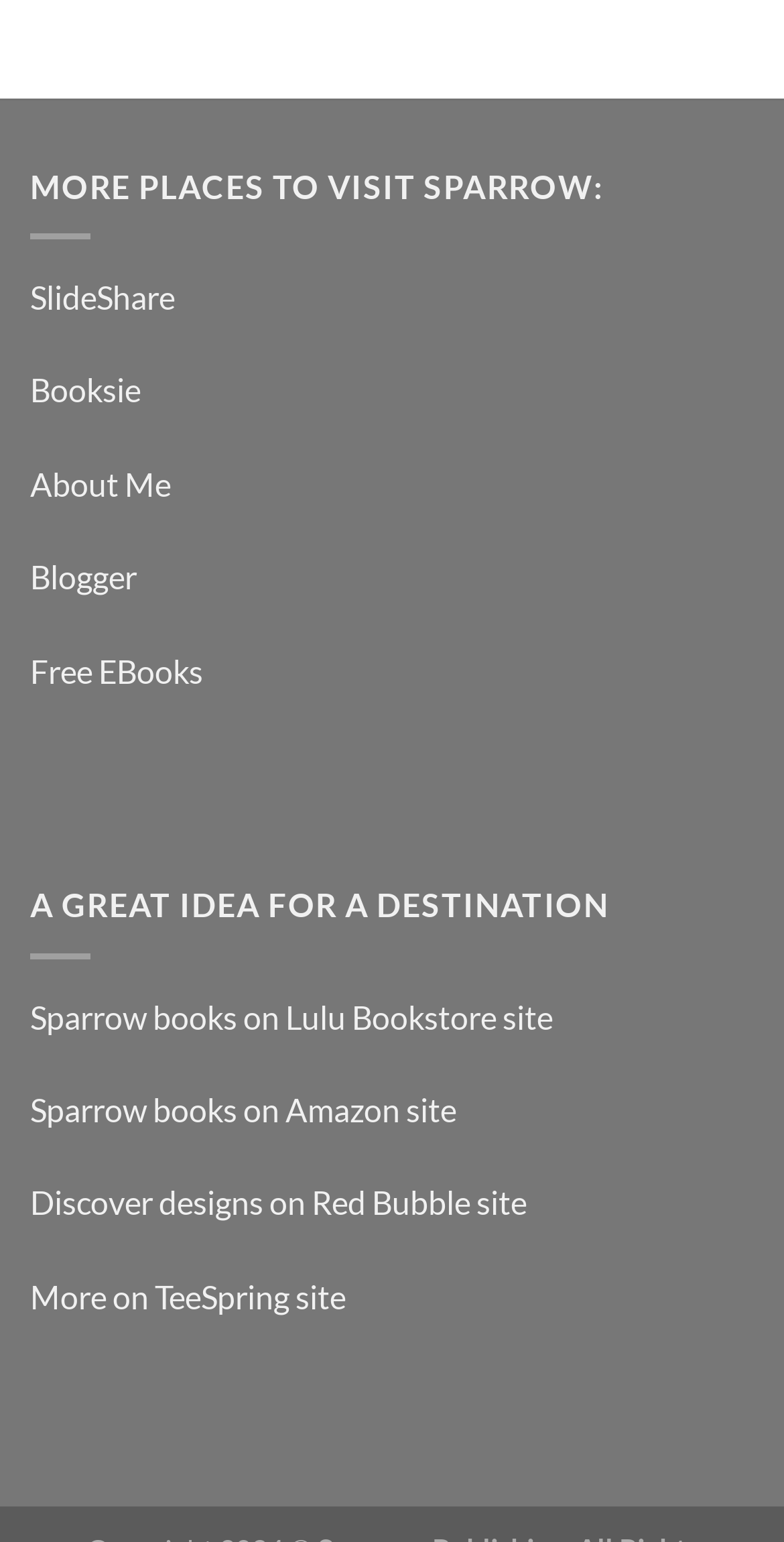Identify the bounding box for the UI element described as: "Sparrow books on Amazon site". The coordinates should be four float numbers between 0 and 1, i.e., [left, top, right, bottom].

[0.038, 0.707, 0.582, 0.732]